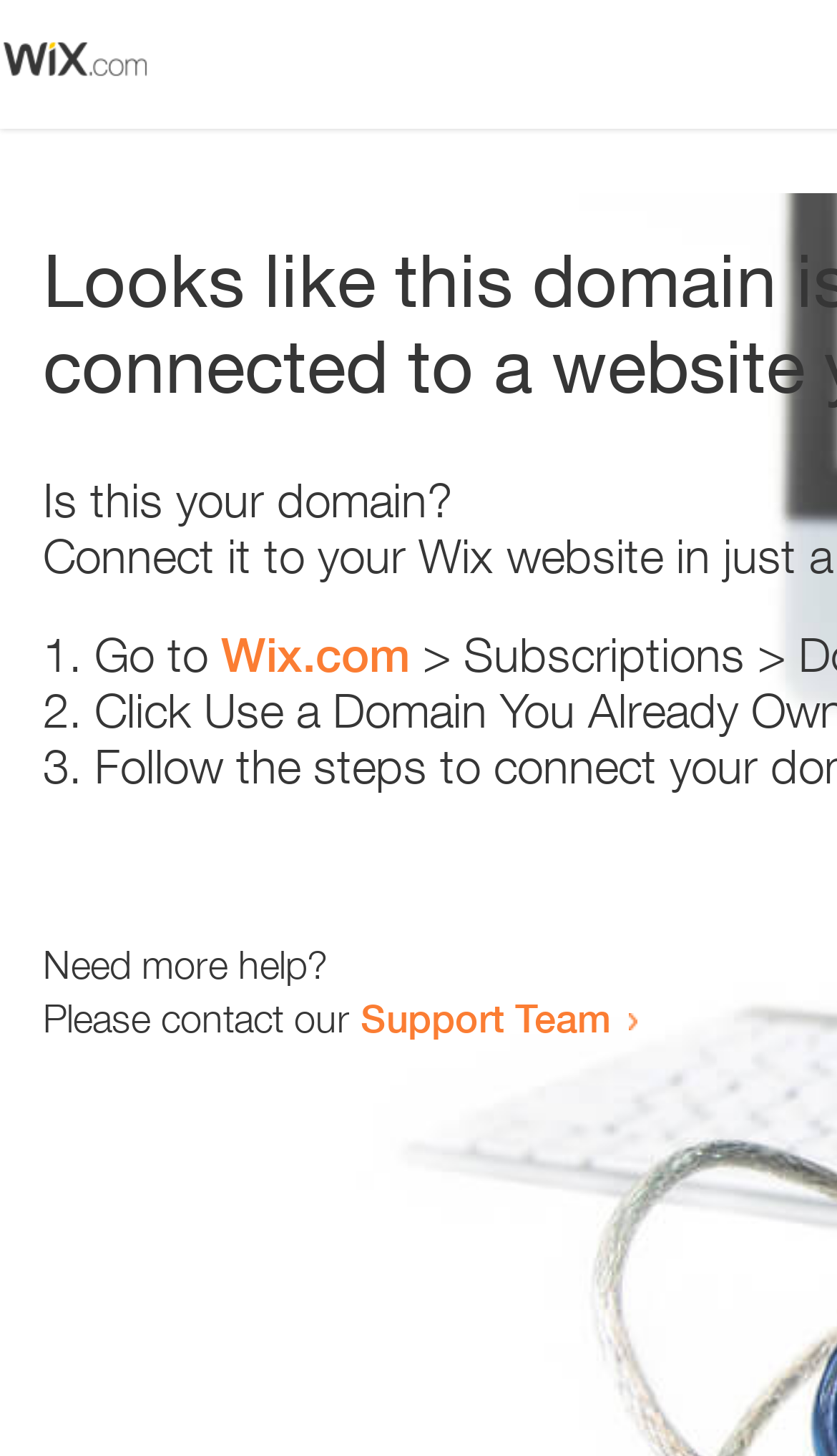Given the description of the UI element: "Wix.com", predict the bounding box coordinates in the form of [left, top, right, bottom], with each value being a float between 0 and 1.

[0.264, 0.43, 0.49, 0.469]